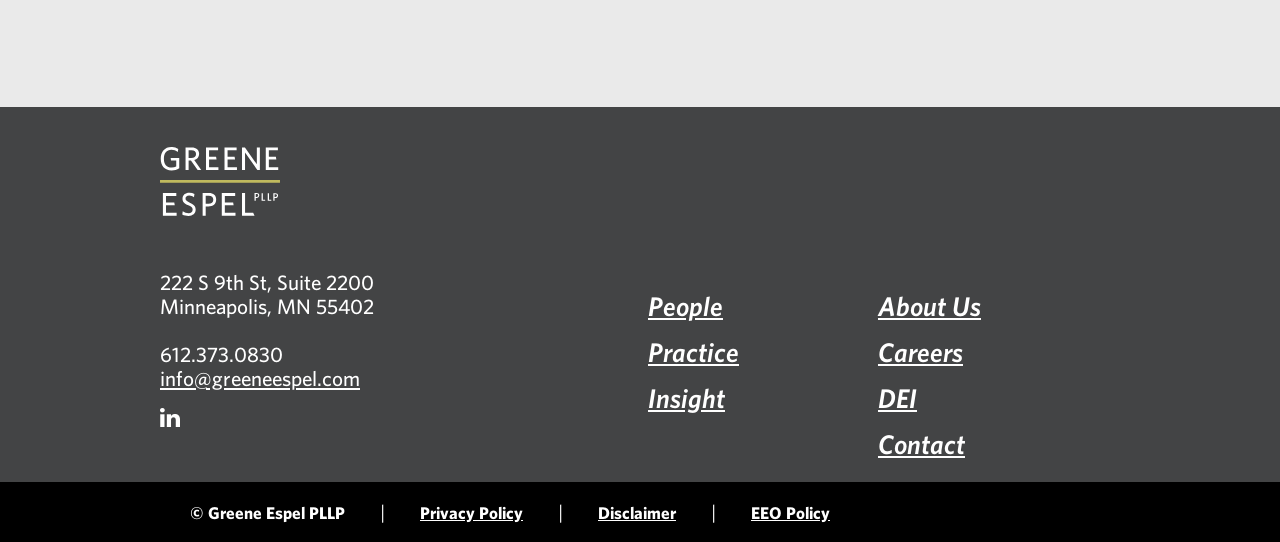What is the copyright information at the bottom of the webpage?
Give a single word or phrase answer based on the content of the image.

© Greene Espel PLLP